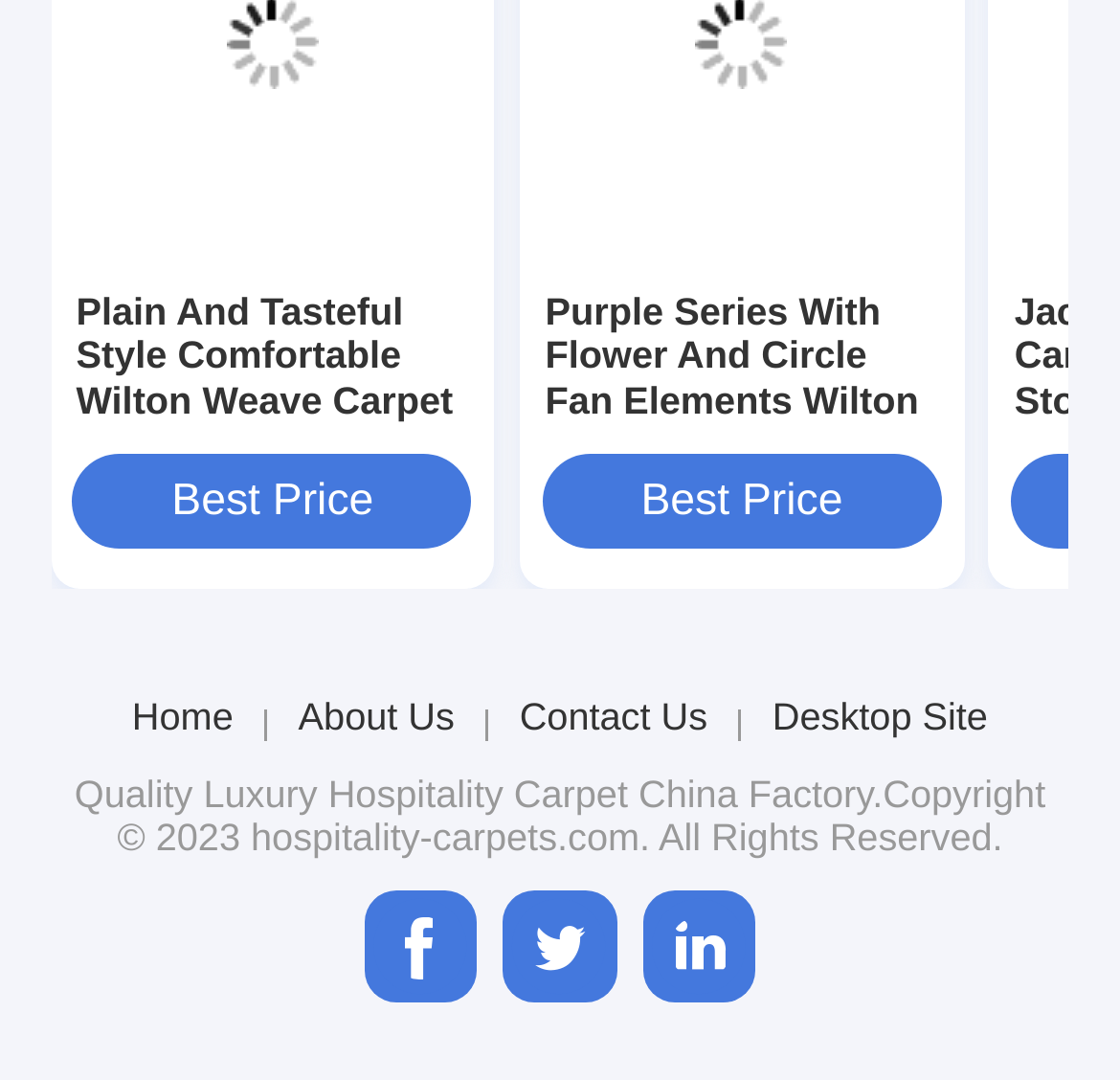Locate the bounding box coordinates of the element to click to perform the following action: 'Go to Home page'. The coordinates should be given as four float values between 0 and 1, in the form of [left, top, right, bottom].

[0.118, 0.644, 0.208, 0.685]